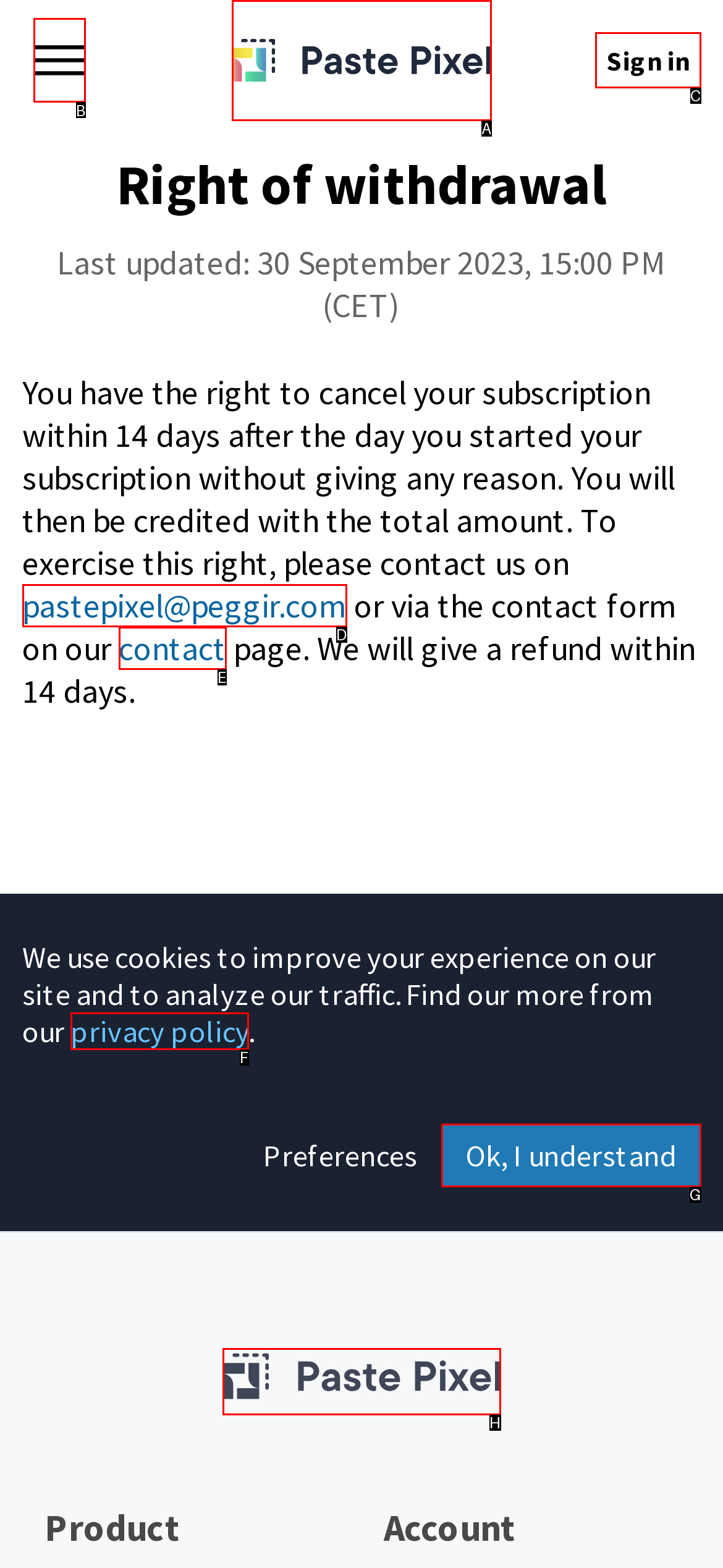Look at the description: title="Juneteenth 2022"
Determine the letter of the matching UI element from the given choices.

None